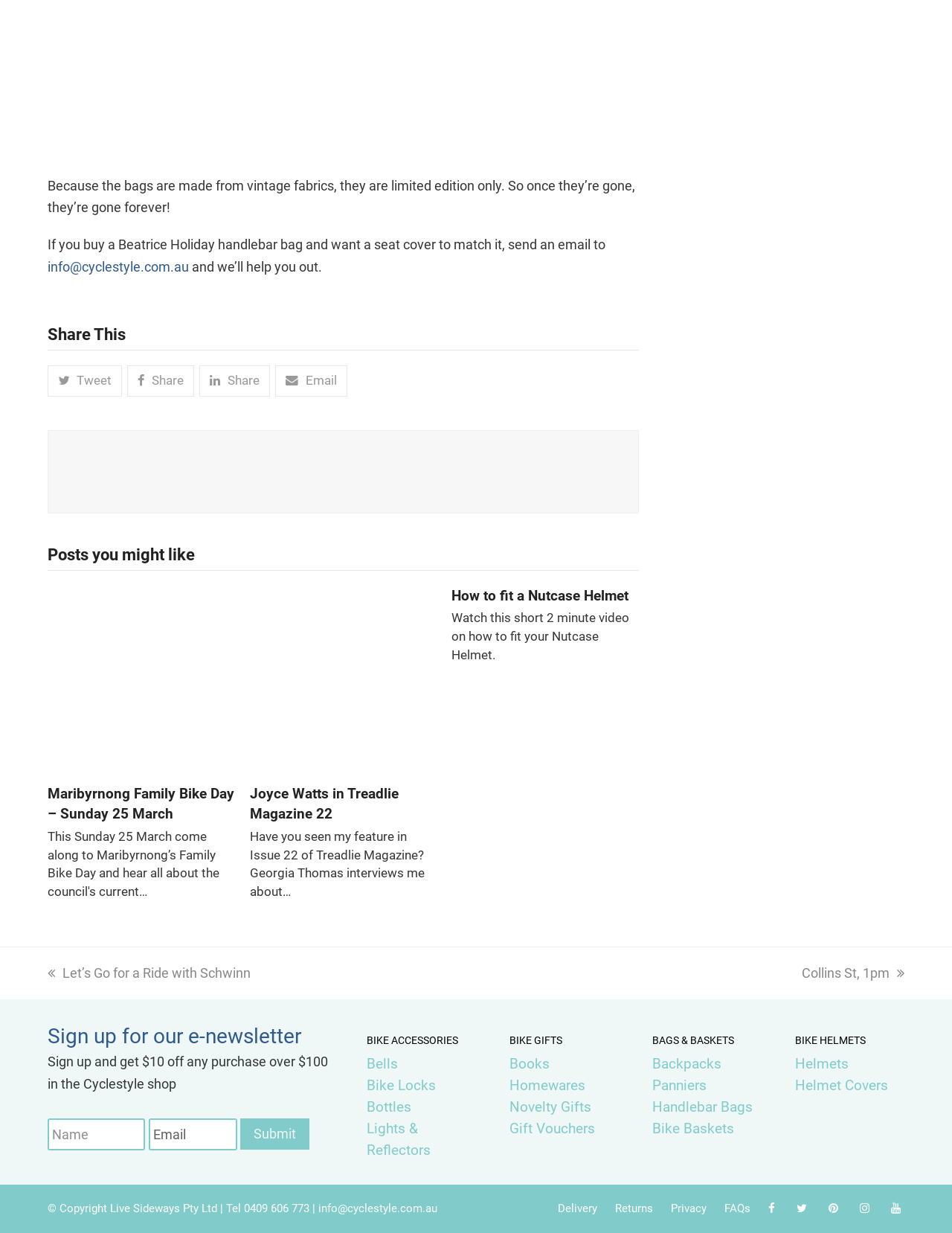What is the benefit of signing up for the e-newsletter?
Kindly give a detailed and elaborate answer to the question.

The 'Sign up for our e-newsletter' section is located at the bottom of the webpage and offers a discount of $10 off any purchase over $100 in the Cyclestyle shop for those who sign up. This suggests that signing up for the e-newsletter provides a financial benefit to customers.